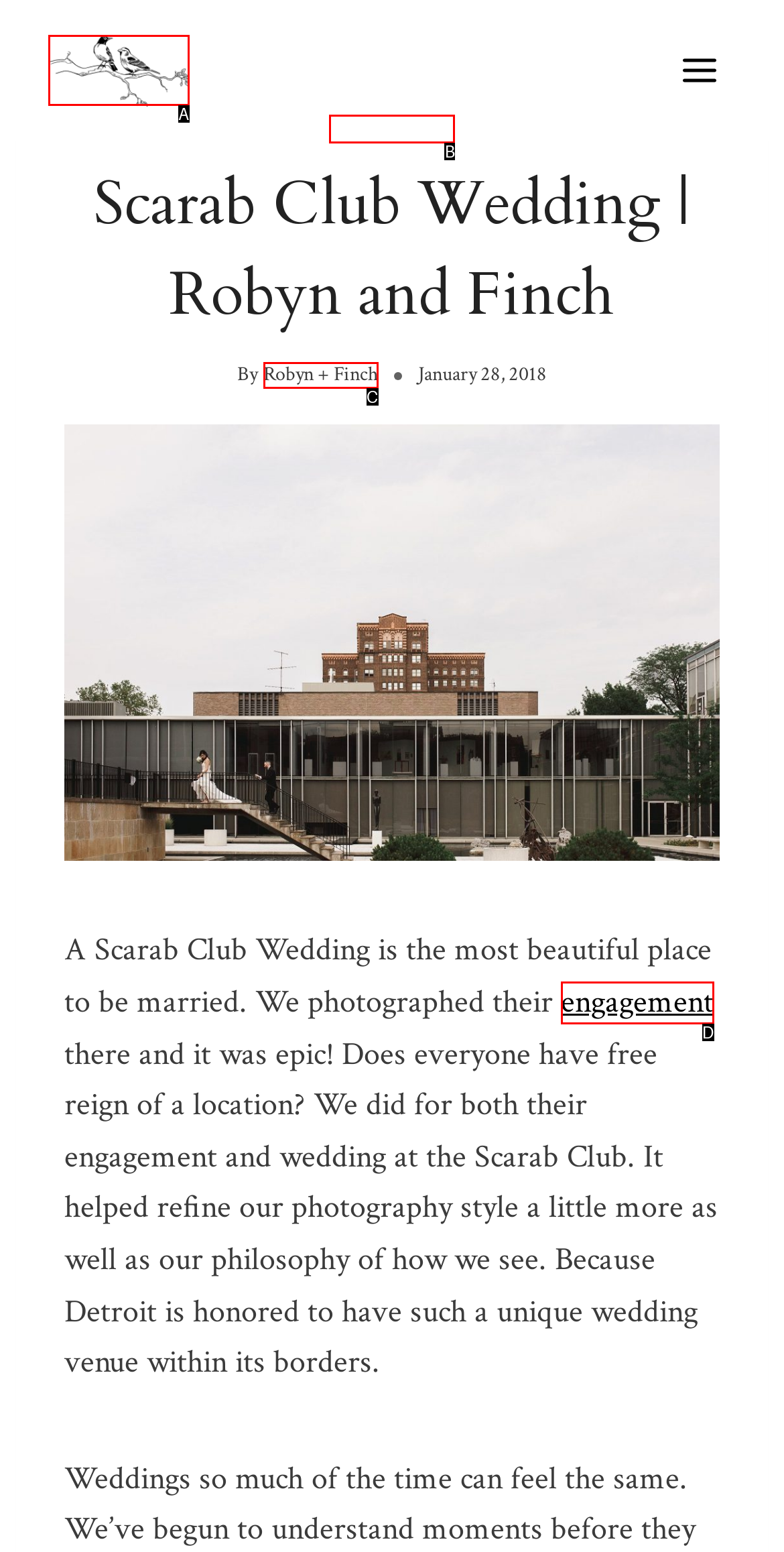Identify the matching UI element based on the description: Home
Reply with the letter from the available choices.

None